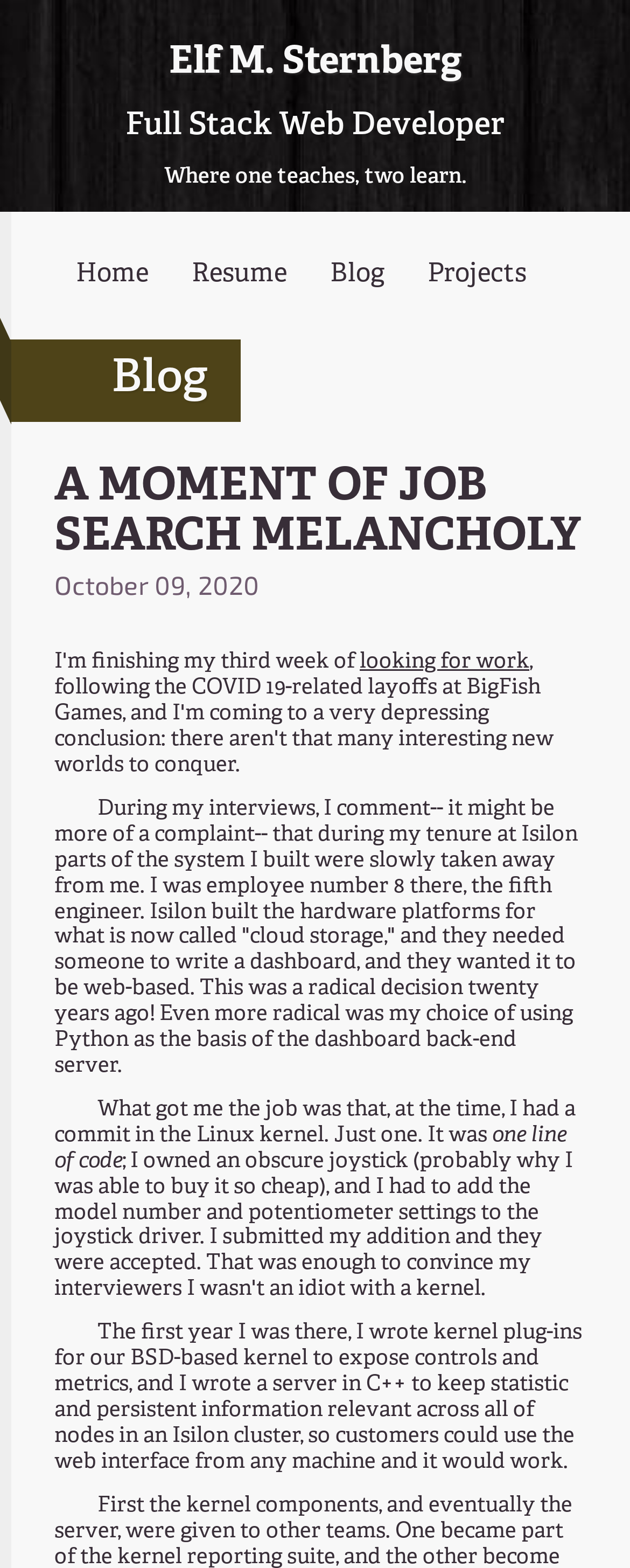What is the profession of Elf M. Sternberg?
Answer with a single word or phrase by referring to the visual content.

Full Stack Web Developer